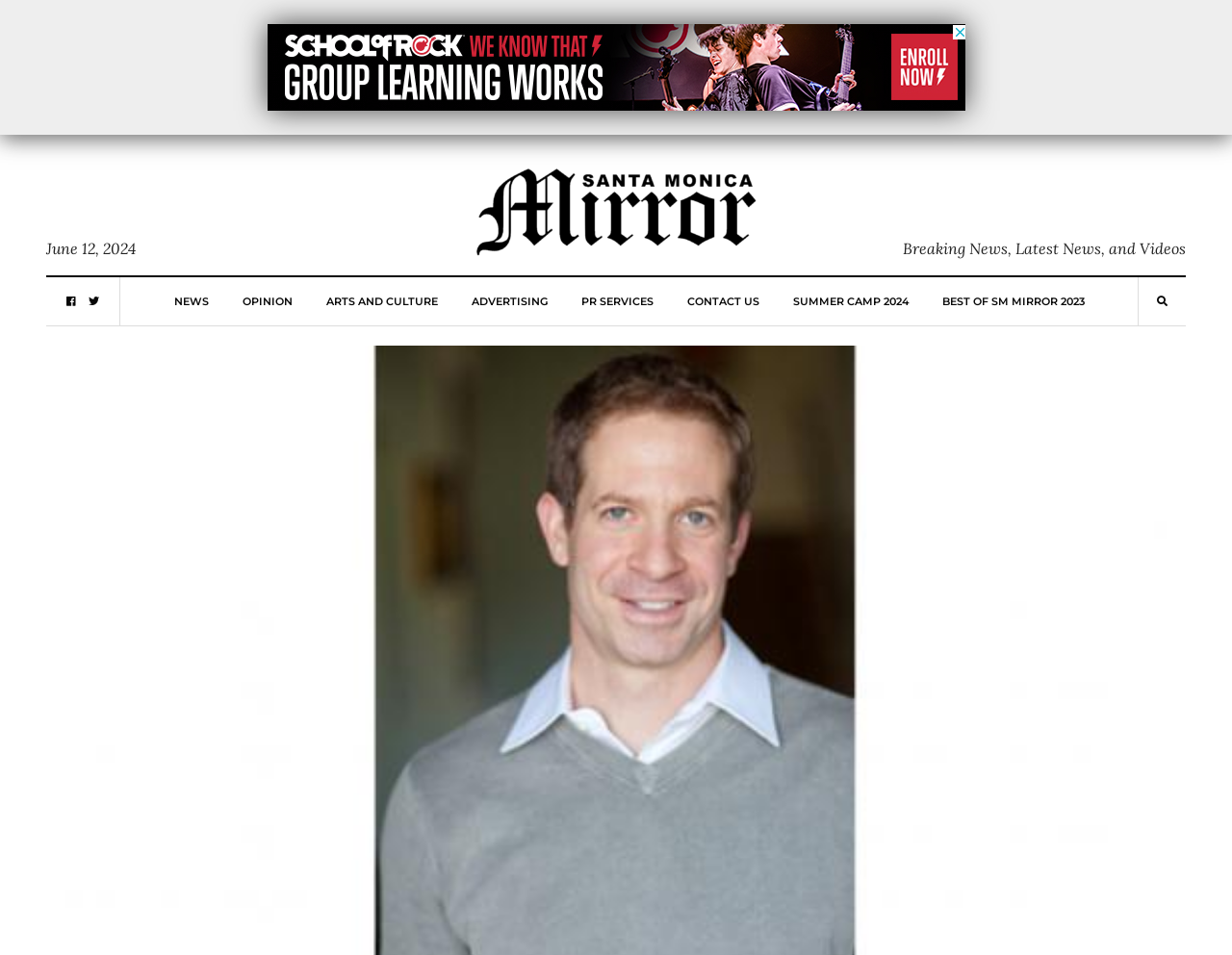How many links are available at the top of the webpage?
Refer to the screenshot and respond with a concise word or phrase.

10